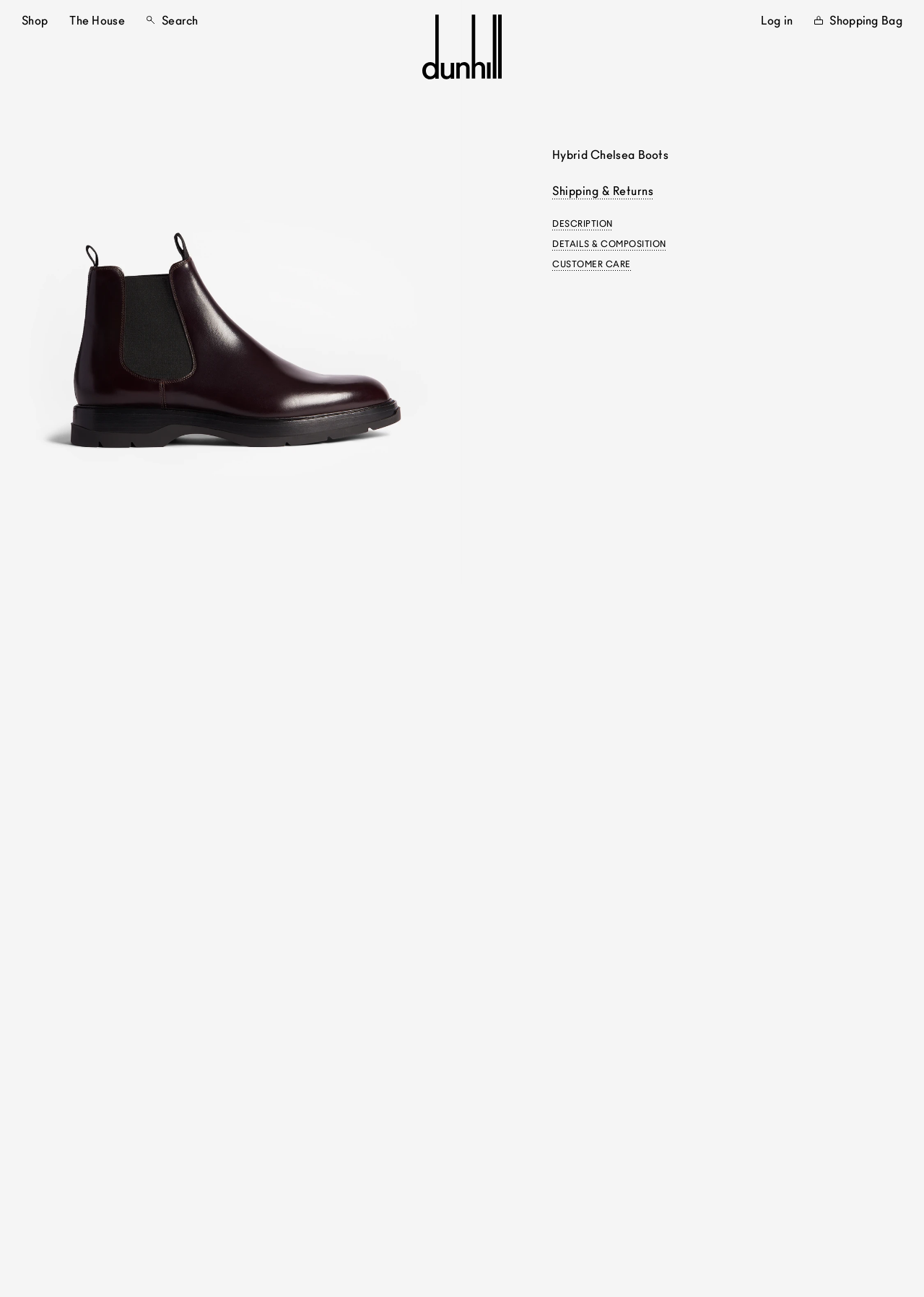Locate the UI element described as follows: "parent_node: Shop". Return the bounding box coordinates as four float numbers between 0 and 1 in the order [left, top, right, bottom].

[0.457, 0.011, 0.543, 0.061]